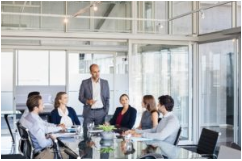How many individuals are in the team?
Using the image as a reference, give a one-word or short phrase answer.

6